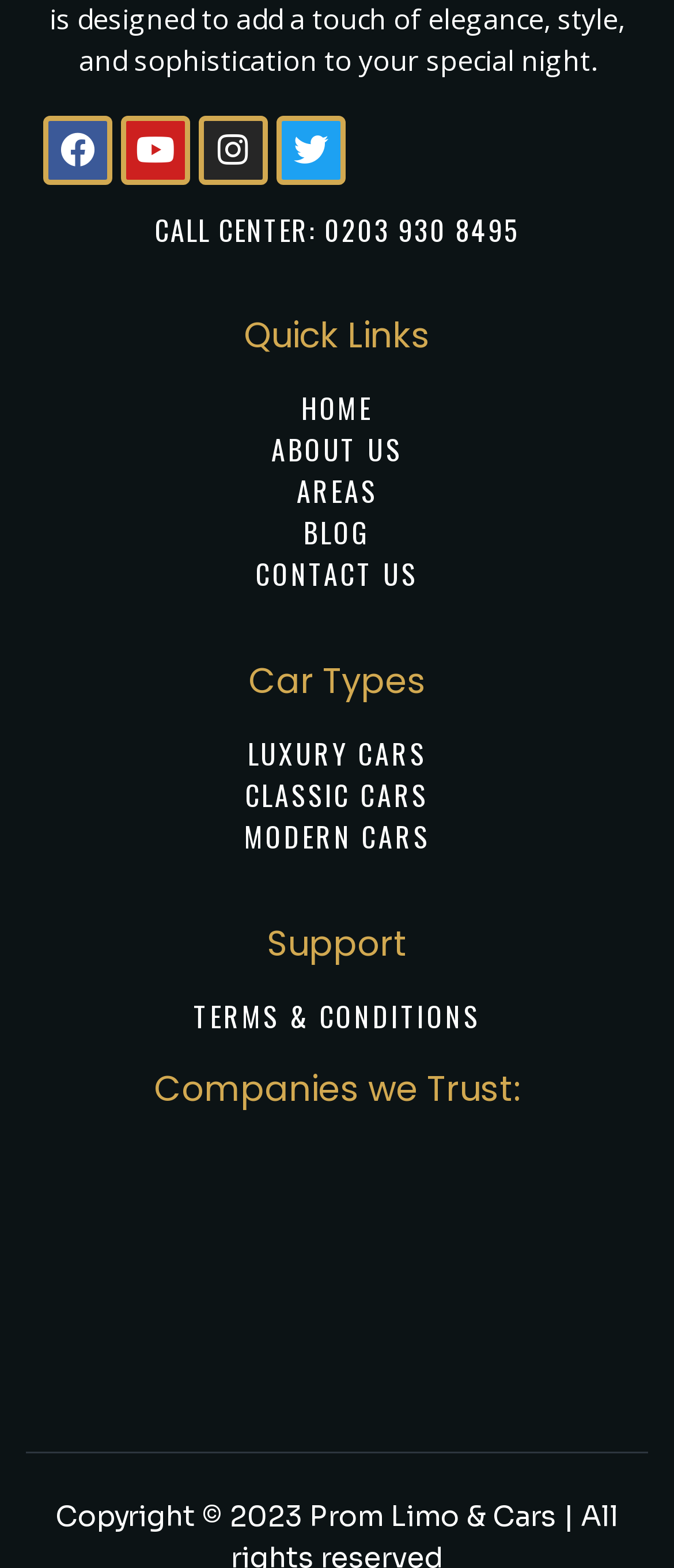What is the company logo displayed?
Look at the image and answer the question using a single word or phrase.

Exclusive Hire Logo